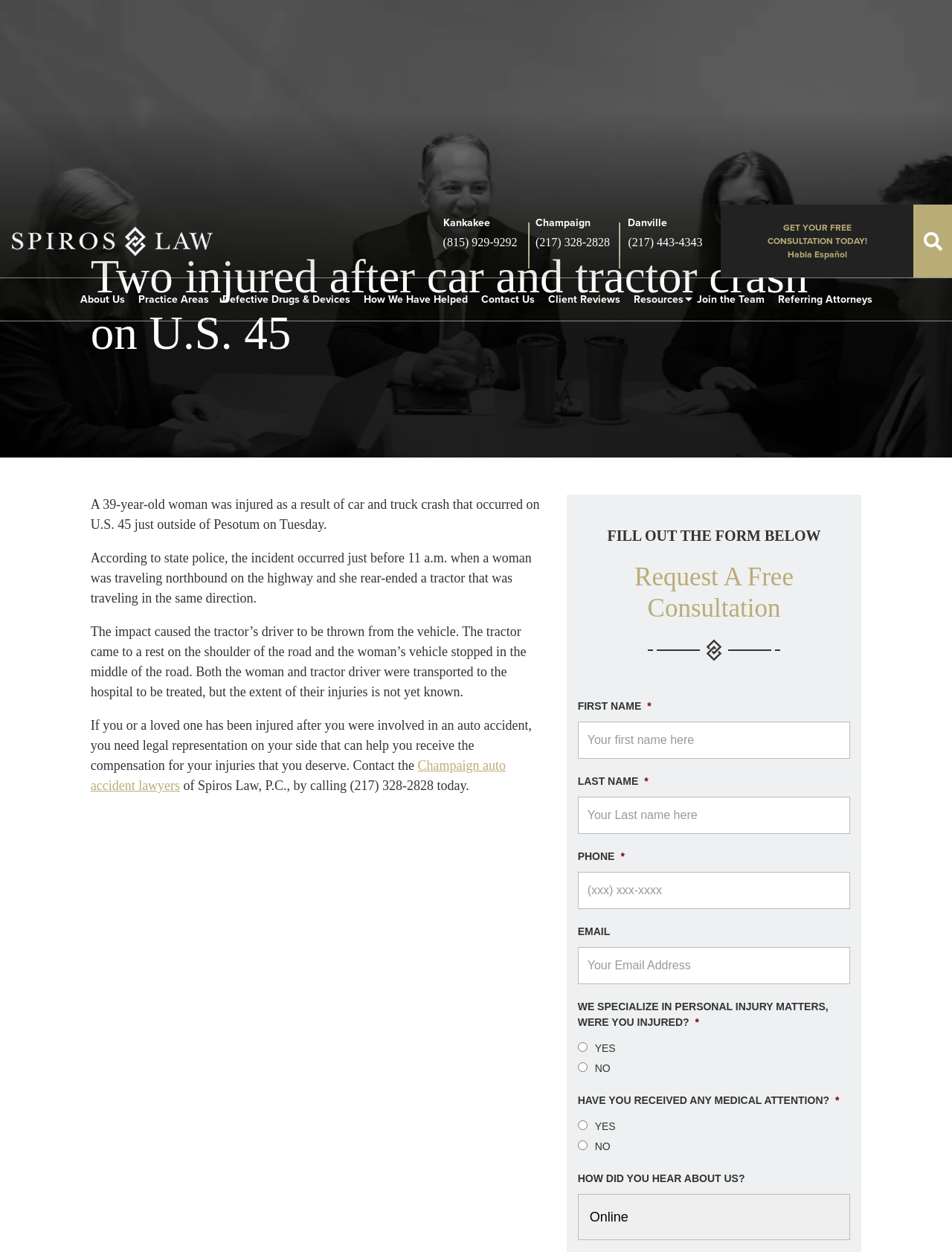Give a short answer to this question using one word or a phrase:
What is the purpose of the 'Request A Free Consultation' form?

To contact the law firm